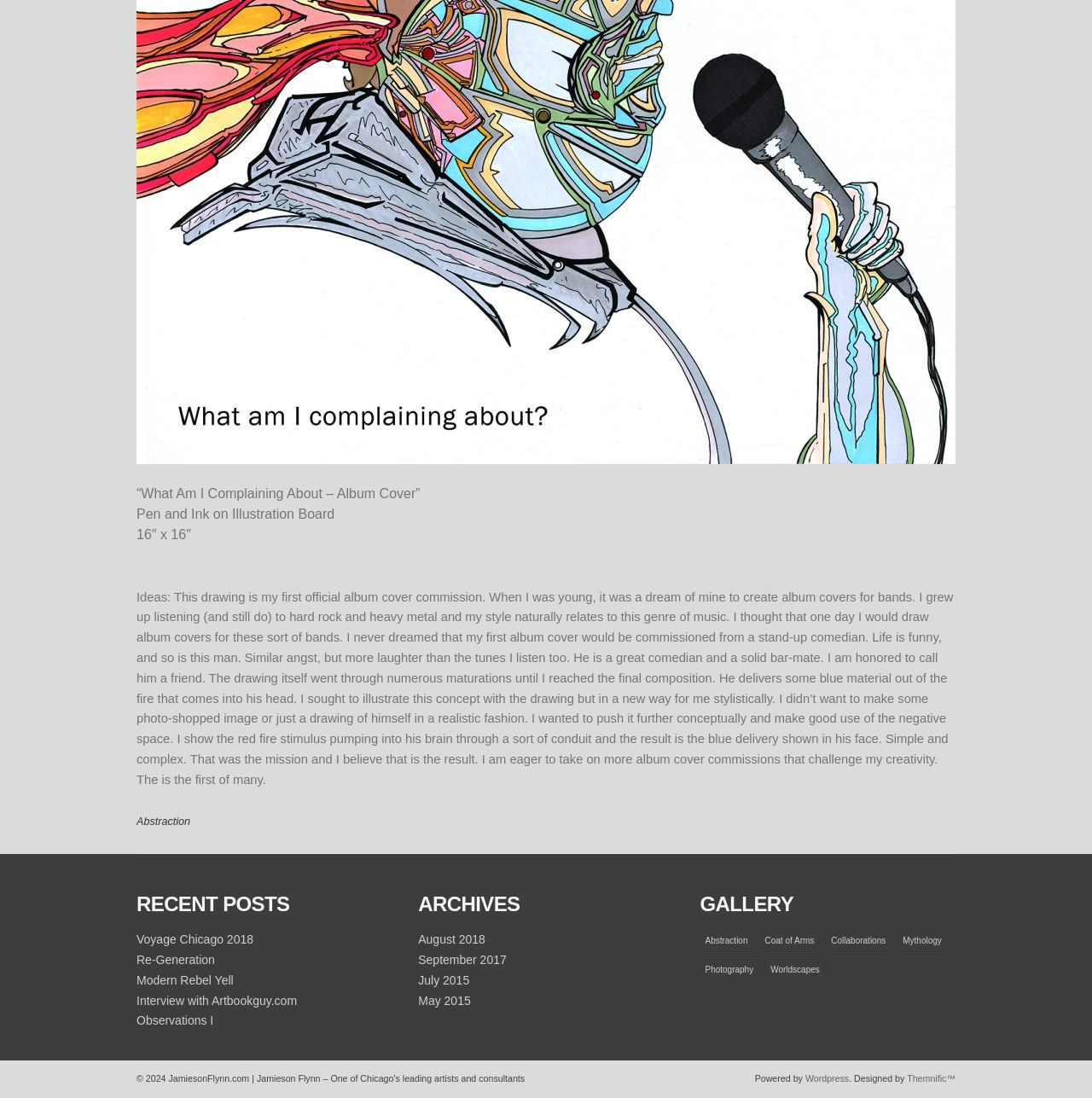Determine the bounding box of the UI component based on this description: "Mythology". The bounding box coordinates should be four float values between 0 and 1, i.e., [left, top, right, bottom].

[0.822, 0.847, 0.867, 0.867]